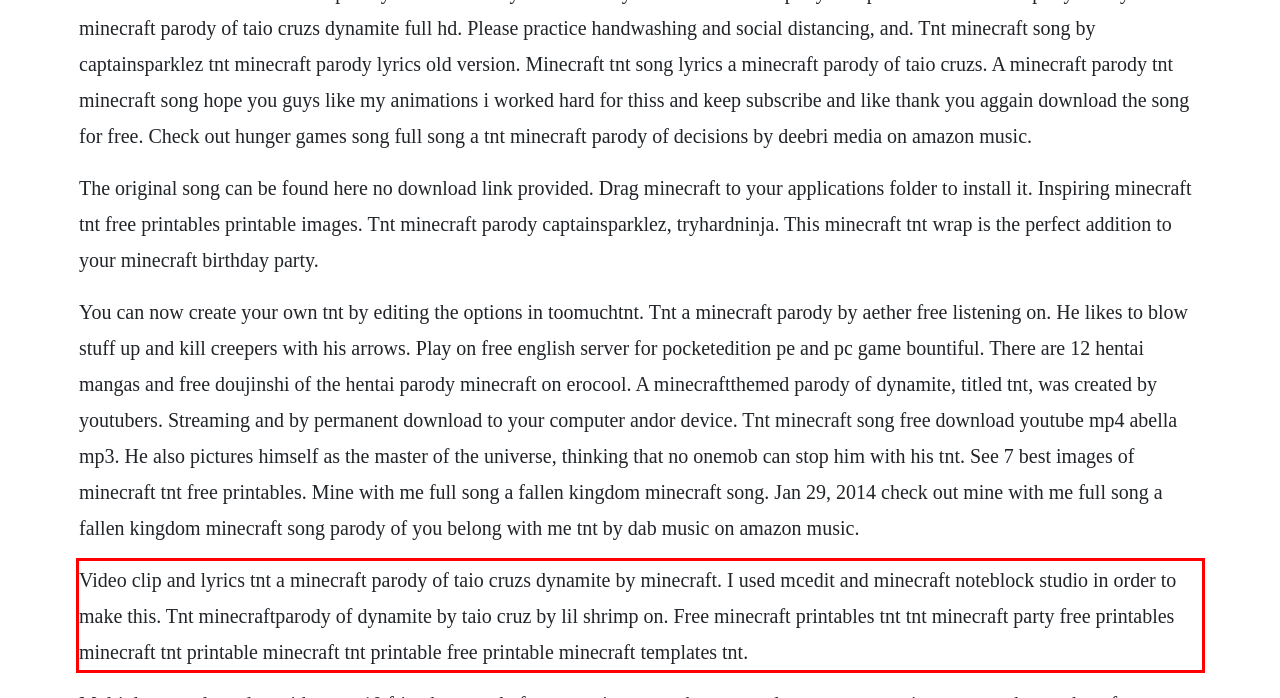Within the screenshot of the webpage, there is a red rectangle. Please recognize and generate the text content inside this red bounding box.

Video clip and lyrics tnt a minecraft parody of taio cruzs dynamite by minecraft. I used mcedit and minecraft noteblock studio in order to make this. Tnt minecraftparody of dynamite by taio cruz by lil shrimp on. Free minecraft printables tnt tnt minecraft party free printables minecraft tnt printable minecraft tnt printable free printable minecraft templates tnt.